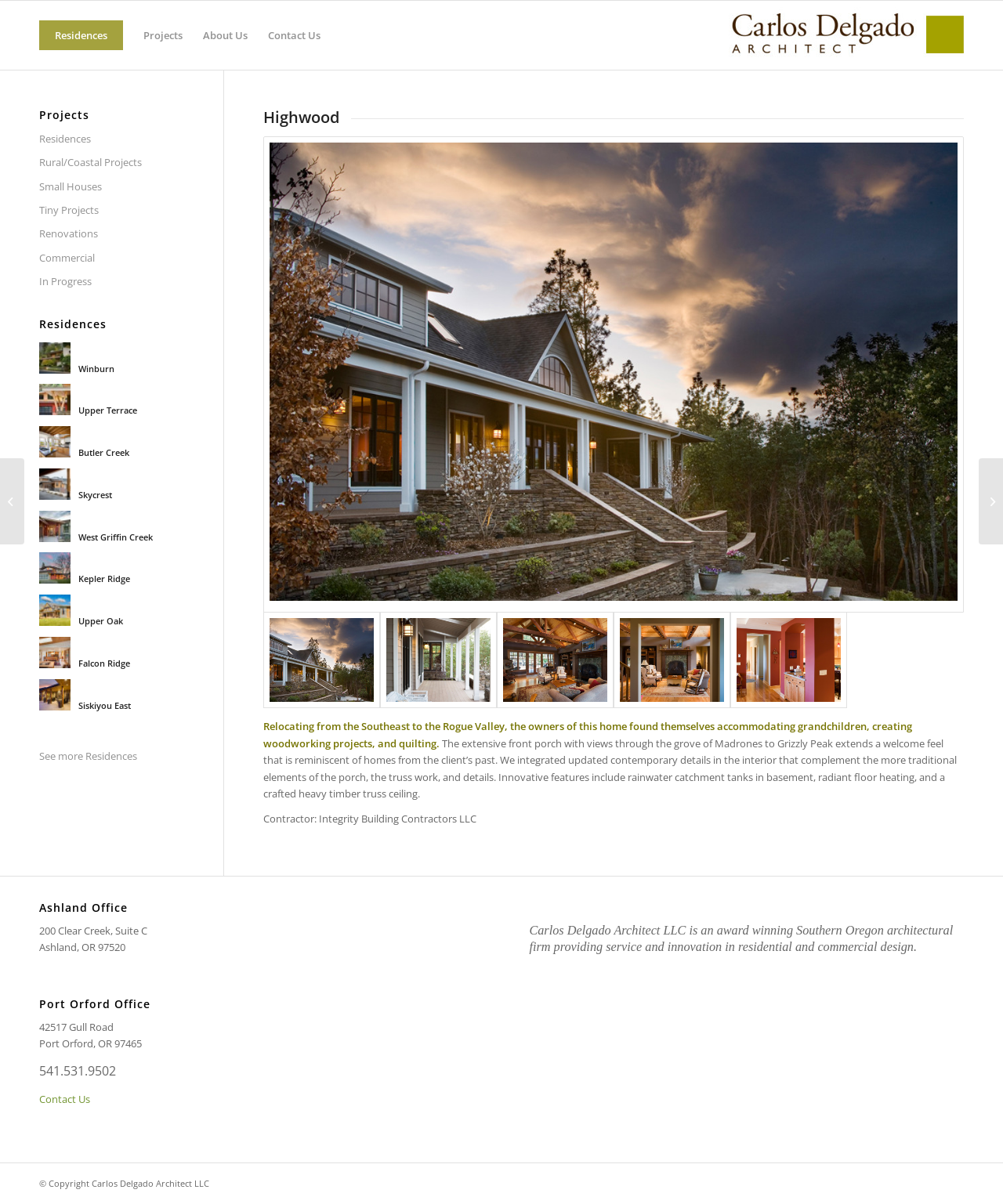Kindly determine the bounding box coordinates of the area that needs to be clicked to fulfill this instruction: "See more Residences".

[0.039, 0.622, 0.137, 0.633]